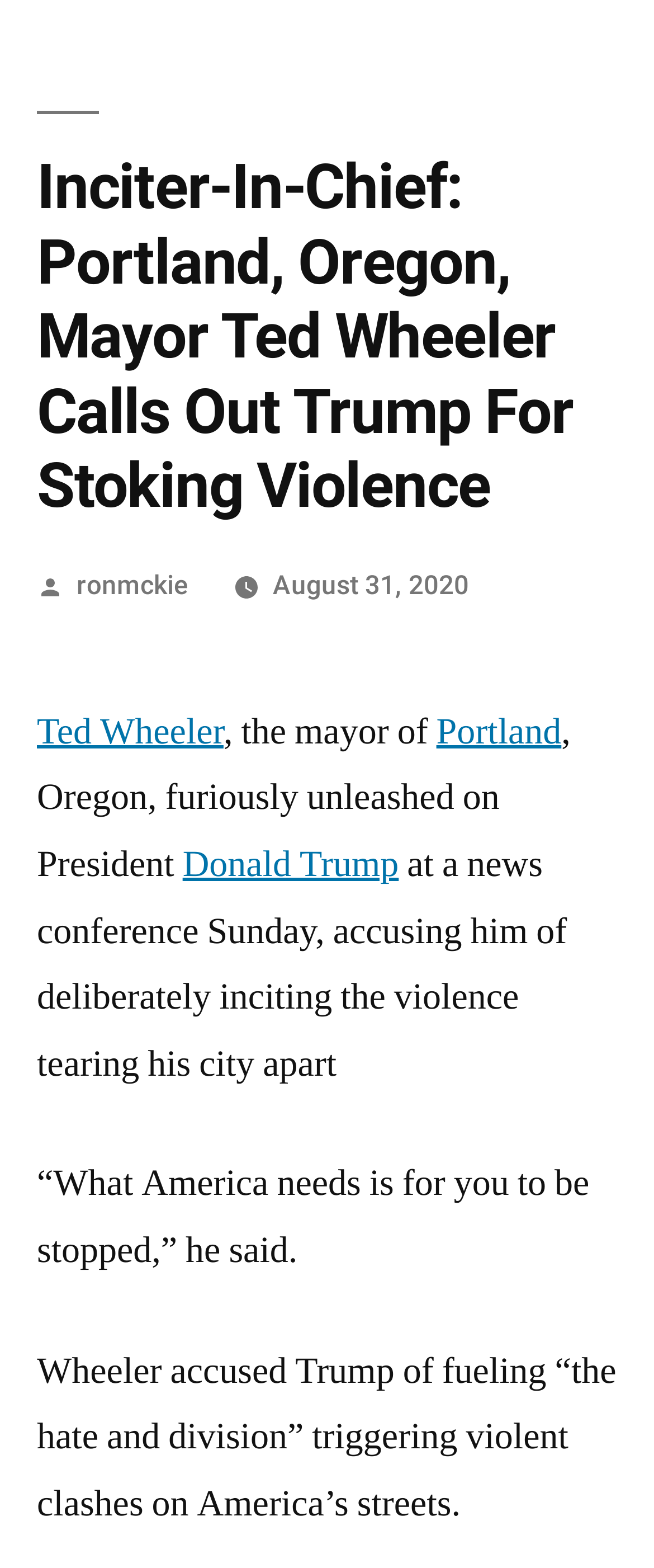Answer this question using a single word or a brief phrase:
What is the date of the news conference mentioned in the article?

August 31, 2020